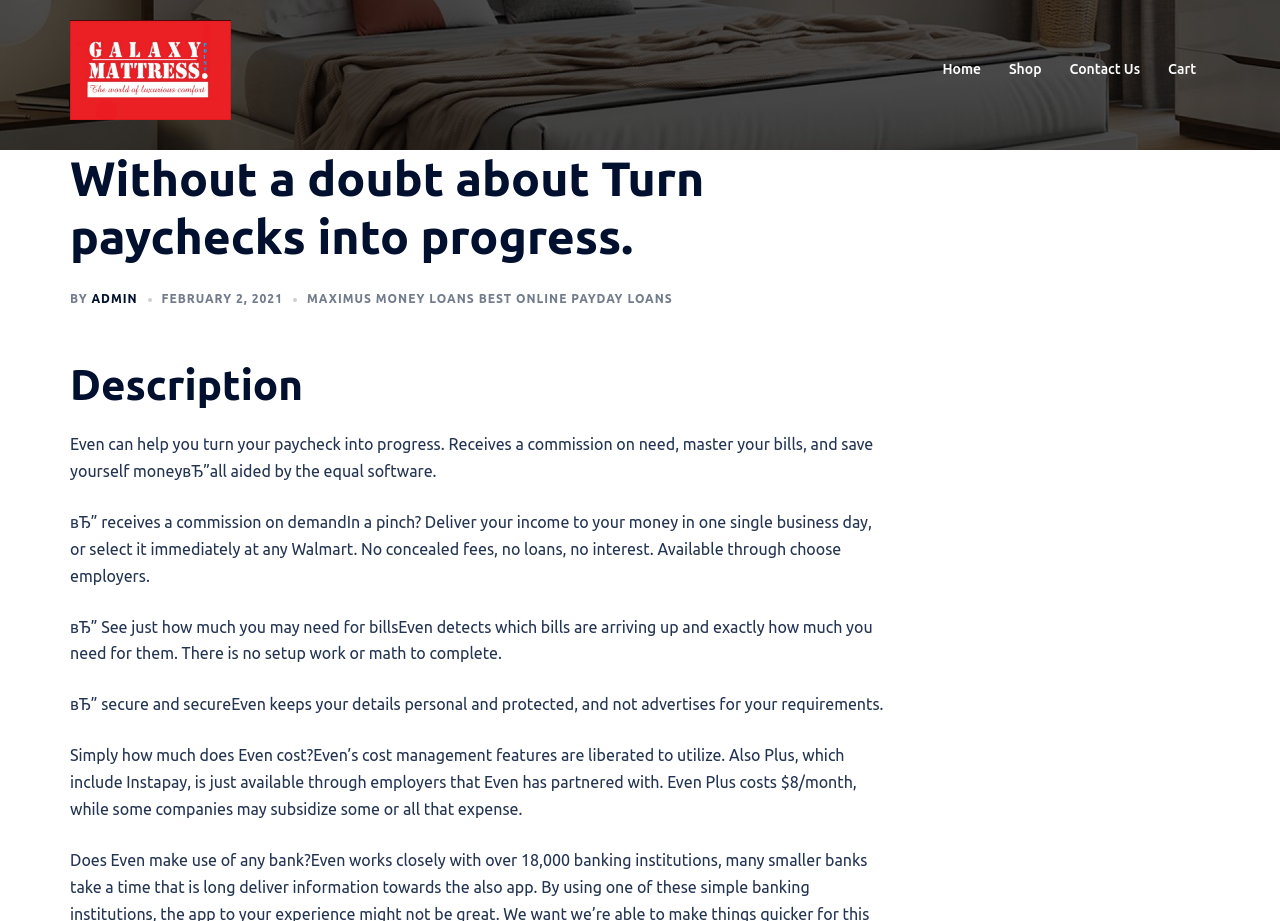Using the provided element description: "February 2, 2021February 2, 2021", identify the bounding box coordinates. The coordinates should be four floats between 0 and 1 in the order [left, top, right, bottom].

[0.126, 0.317, 0.221, 0.331]